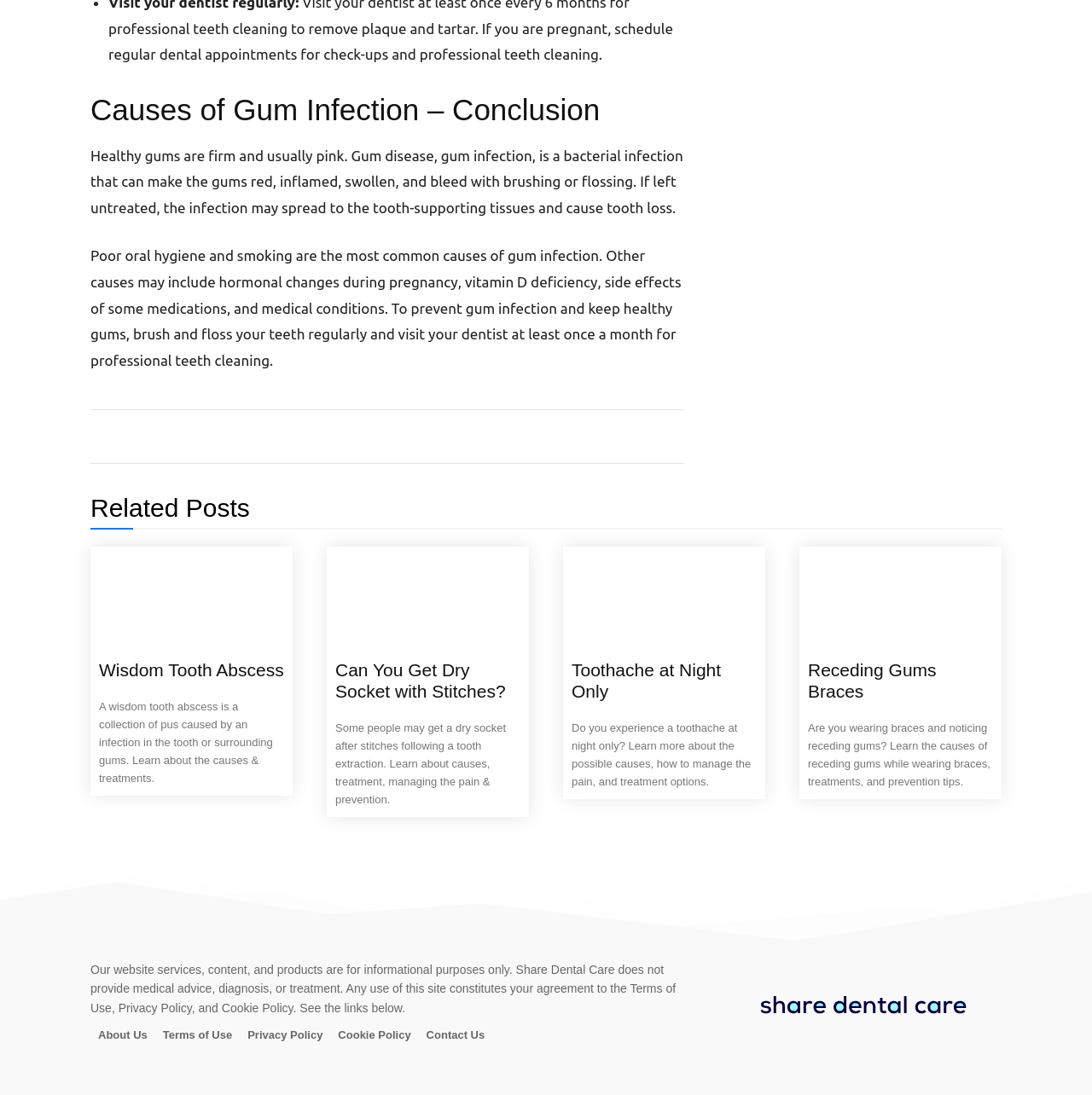What is the purpose of the webpage?
Please provide a comprehensive and detailed answer to the question.

The webpage aims to provide information about gum infection, its causes, and prevention, as stated in the text 'Healthy gums are firm and usually pink. Gum disease, gum infection, is a bacterial infection...' and 'To prevent gum infection and keep healthy gums, brush and floss your teeth regularly and visit your dentist at least once a month for professional teeth cleaning.'